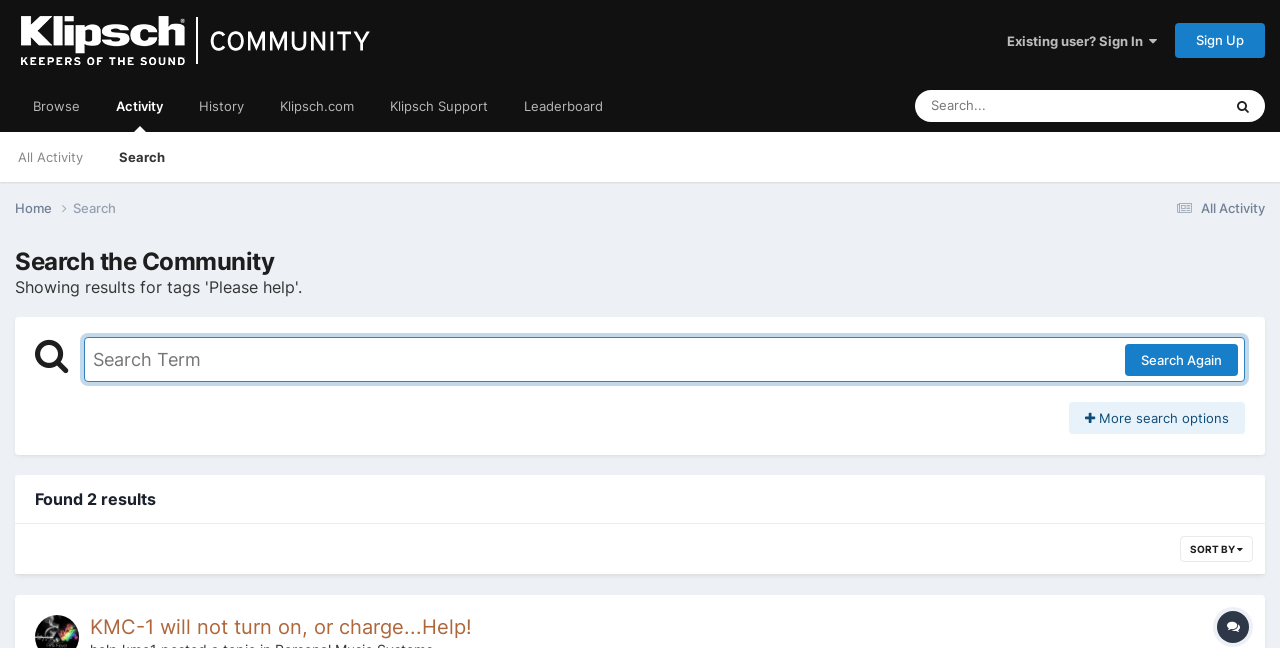Please use the details from the image to answer the following question comprehensively:
What is the text of the link next to the 'Search' button?

I found the answer by looking at the link located next to the 'Search' button, which has the text 'All Activity'. This suggests that this link is related to viewing all activity within the community.